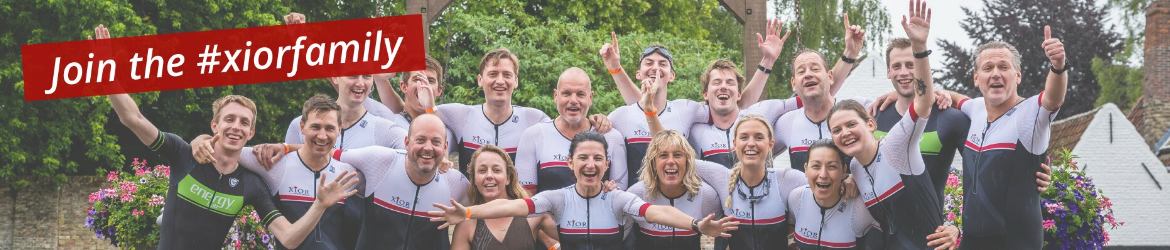What is the setting of the celebration?
Using the visual information, respond with a single word or phrase.

Outdoors